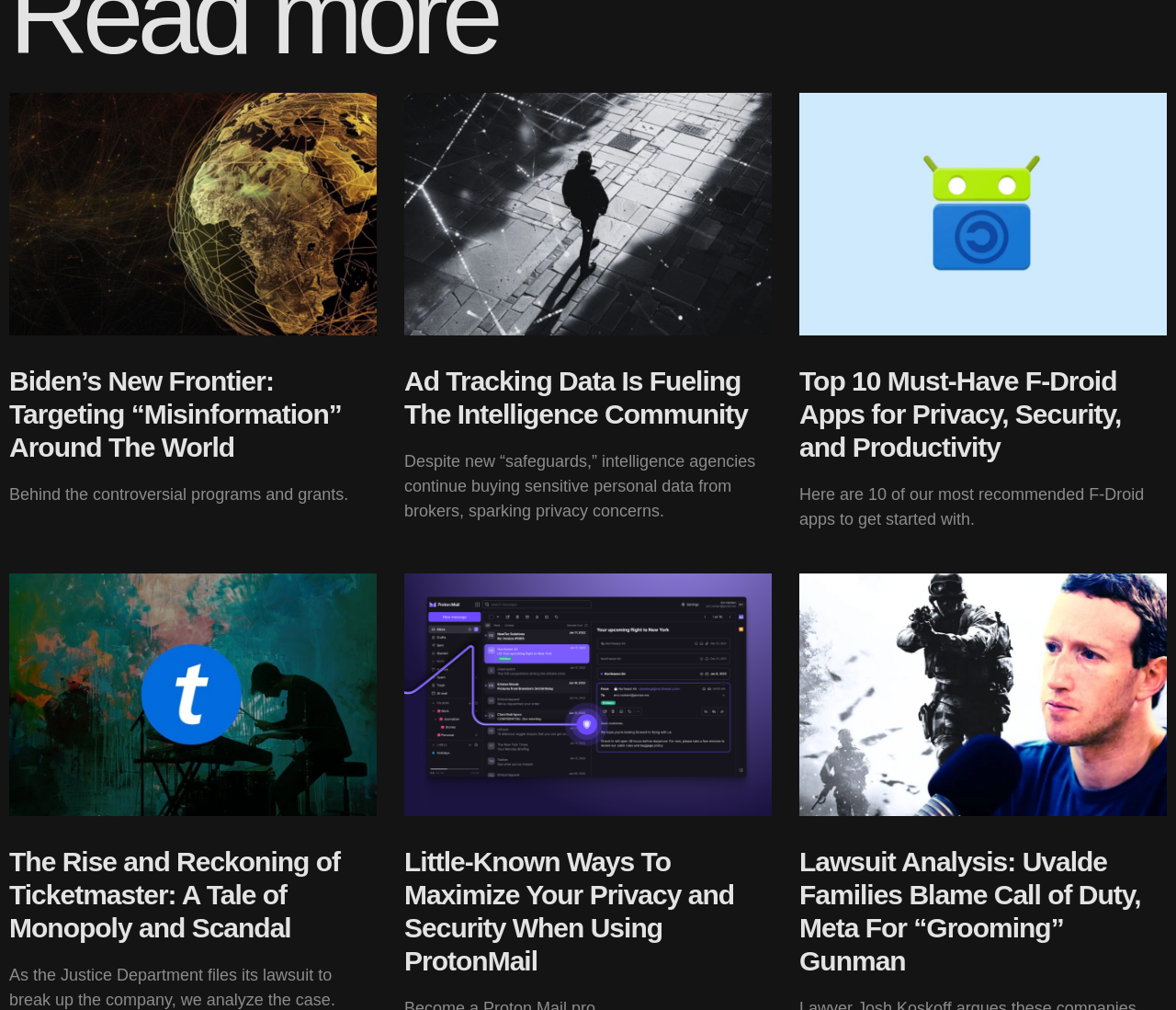Please answer the following question using a single word or phrase: 
What is the topic of the third article?

F-Droid Apps